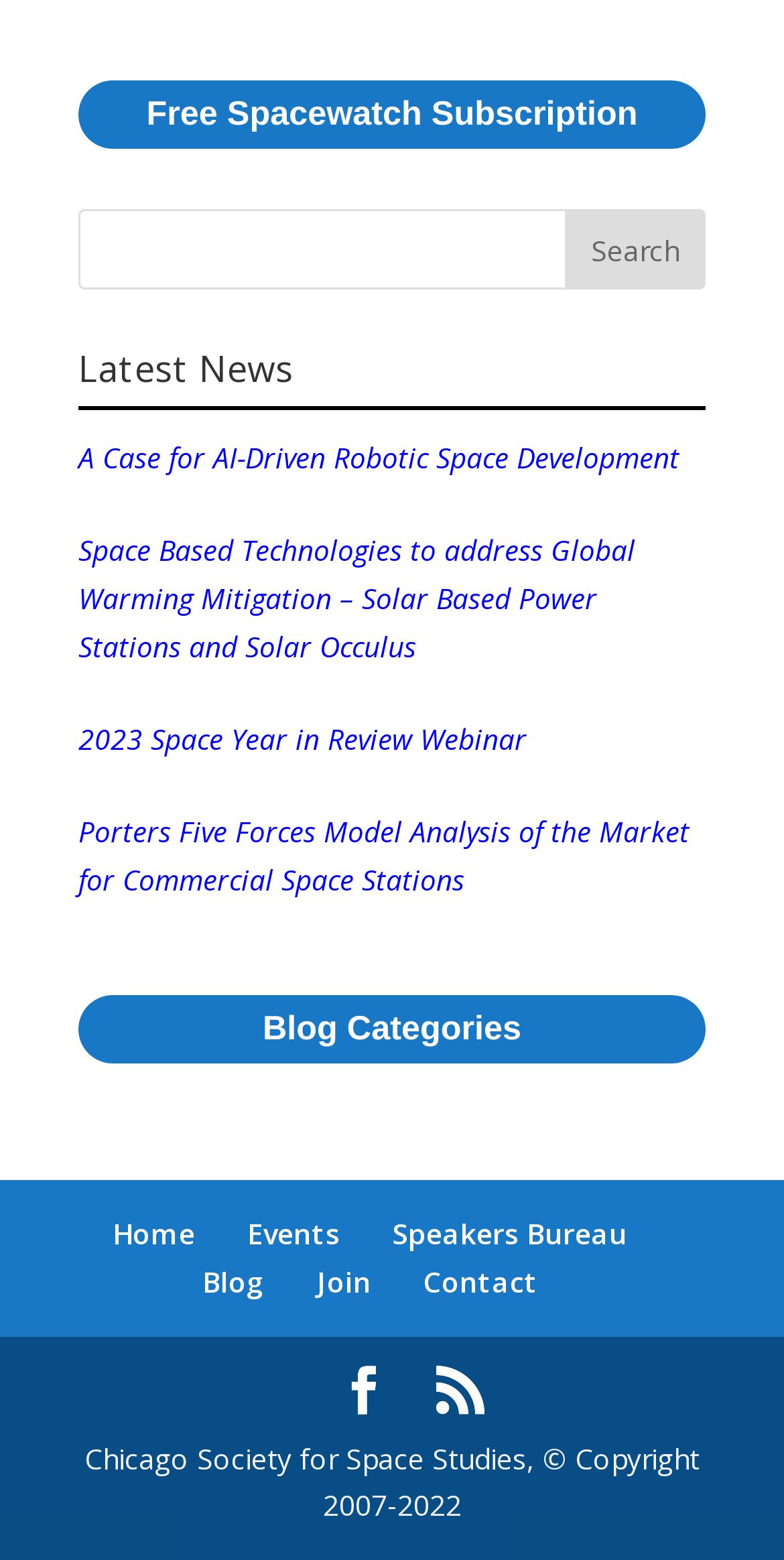Indicate the bounding box coordinates of the clickable region to achieve the following instruction: "Explore the blog categories."

[0.1, 0.638, 0.9, 0.682]